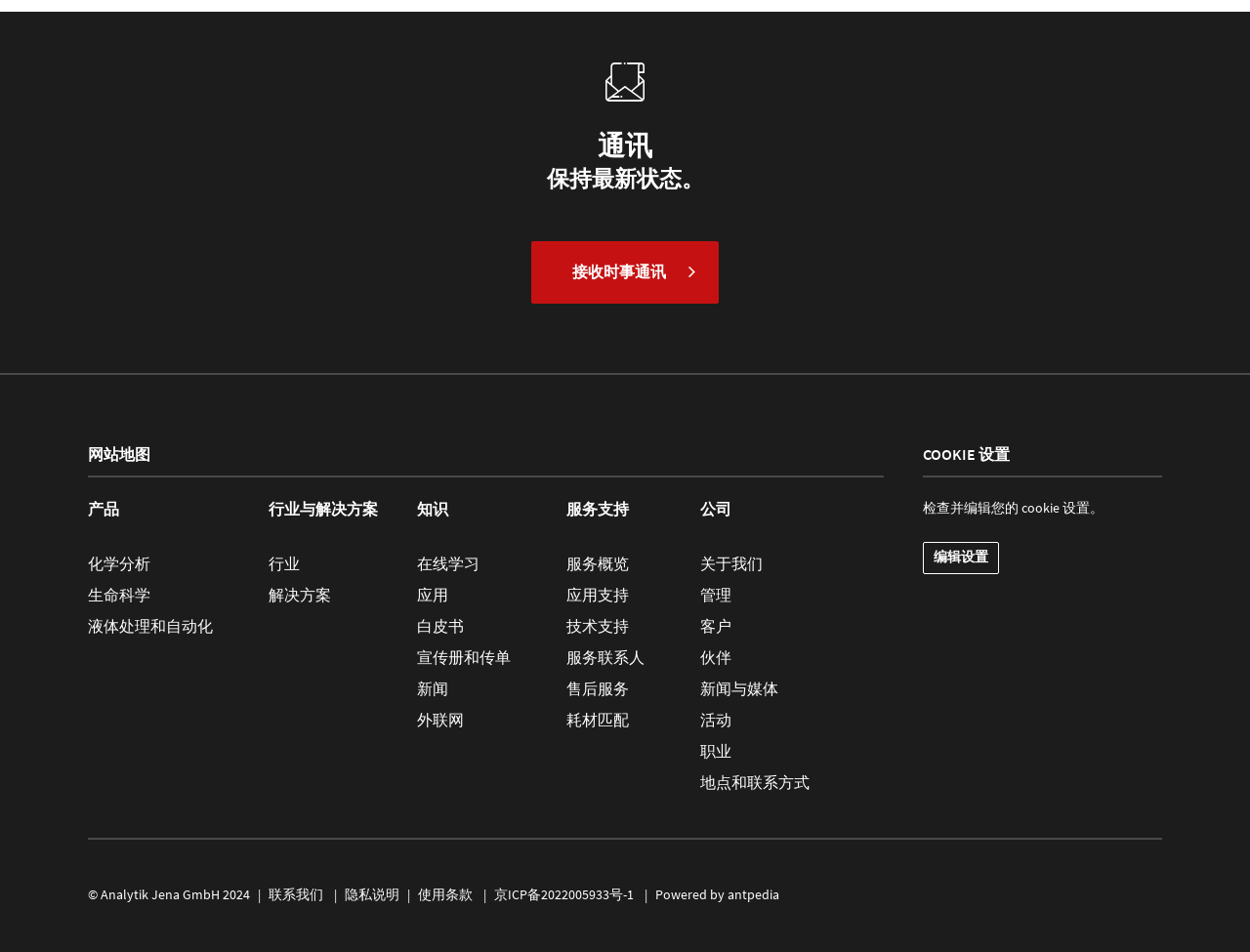Pinpoint the bounding box coordinates of the element that must be clicked to accomplish the following instruction: "Check and edit your cookie settings". The coordinates should be in the format of four float numbers between 0 and 1, i.e., [left, top, right, bottom].

[0.738, 0.569, 0.799, 0.603]